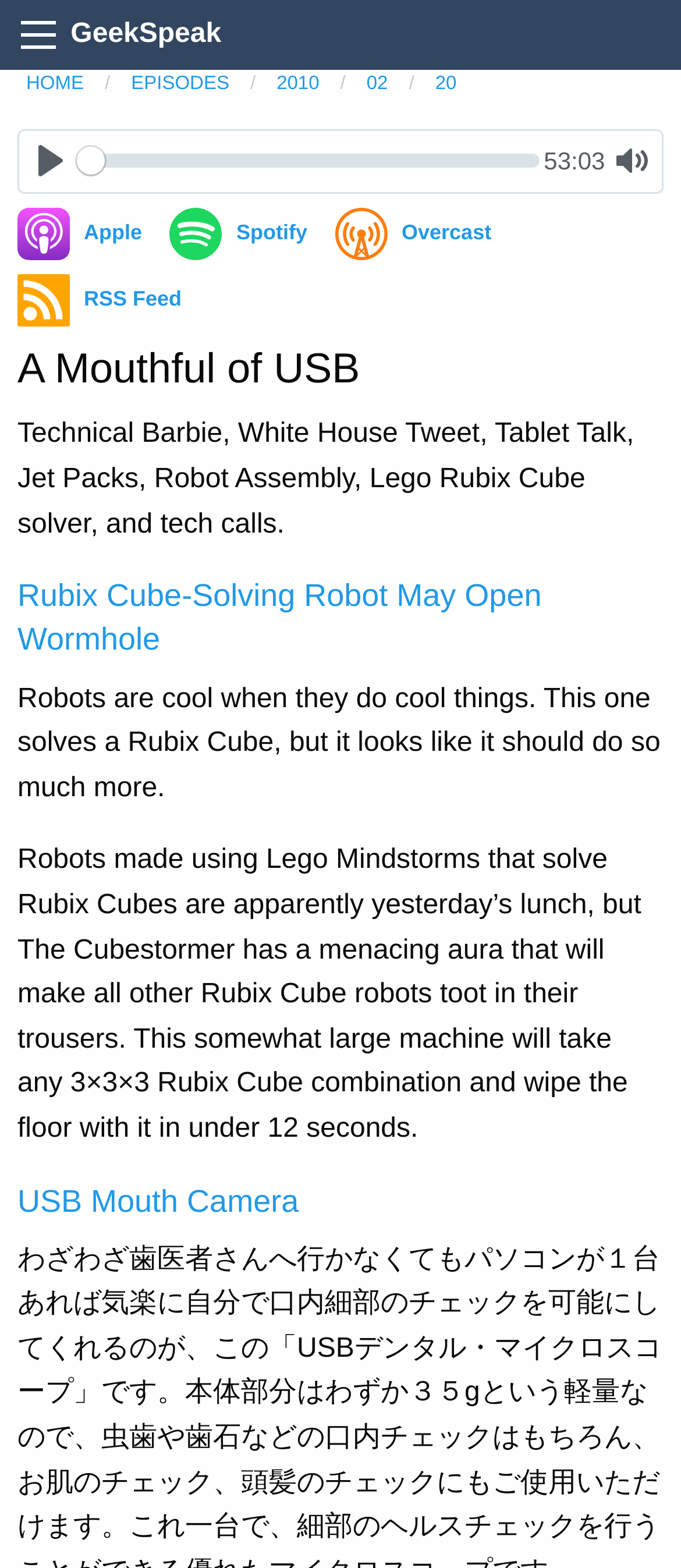Create a detailed description of the webpage's content and layout.

This webpage is a podcast episode page, titled "A Mouthful of USB" with a focus on geeky topics. At the top, there is a button and a title "GeekSpeak" followed by a navigation section with links to "HOME", "EPISODES", and specific dates. Below this, there is a media player with a play button, a seek slider, and a progress bar, showing the current time of 53 minutes and 3 seconds. 

On the left side, there are links to popular podcast platforms, including Apple, Spotify, and Overcast, each accompanied by an image. Below these links, there is a heading with the episode title, followed by a descriptive text summarizing the episode's topics, including Technical Barbie, White House Tweet, Tablet Talk, Jet Packs, Robot Assembly, and Lego Rubix Cube solver.

The main content of the page is divided into two sections. The first section is about a Rubix Cube-solving robot, with a heading, a link to the article, and two paragraphs describing the robot's capabilities. The second section is about a USB mouth camera, with a heading, a link to the article, but no descriptive text.

Overall, the webpage is a podcast episode page with a focus on geeky topics, featuring a media player, links to popular platforms, and two main sections discussing specific topics.